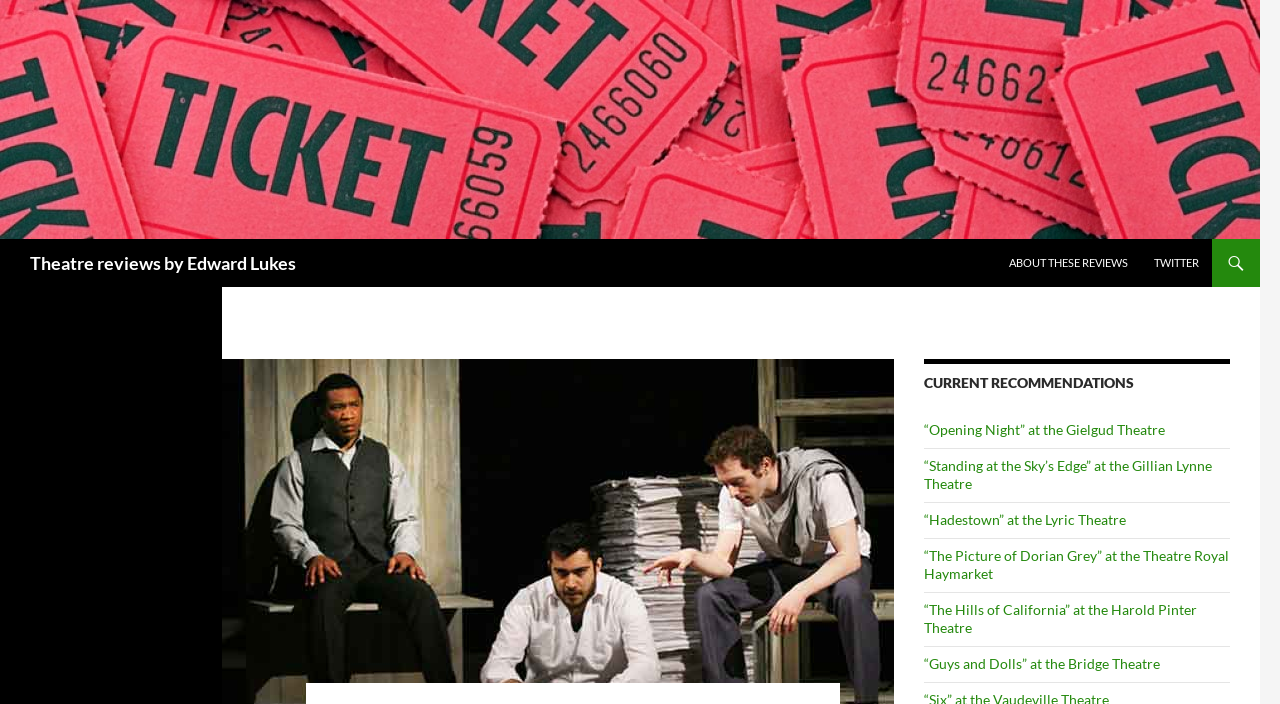Generate a thorough caption detailing the webpage content.

The webpage is a review of the play "THE LAST DAYS OF JUDAS ISCARIOT" at St Leonard's Church, directed by Antony Law. At the top left of the page, there is a logo image and a link to "Theatre reviews by Edward Lukes". Below the logo, there is a heading with the same text. 

On the top right, there are several links, including "Search", "SKIP TO CONTENT", "ABOUT THESE REVIEWS", and "TWITTER". 

The main content of the page is a list of current recommendations, which is headed by a title "CURRENT RECOMMENDATIONS". This list consists of six links to different theatre reviews, including "“Opening Night” at the Gielgud Theatre", "“Standing at the Sky’s Edge” at the Gillian Lynne Theatre", "“Hadestown” at the Lyric Theatre", "“The Picture of Dorian Grey” at the Theatre Royal Haymarket", "“The Hills of California” at the Harold Pinter Theatre", and "“Guys and Dolls” at the Bridge Theatre". These links are arranged vertically, one below the other, and take up most of the page.